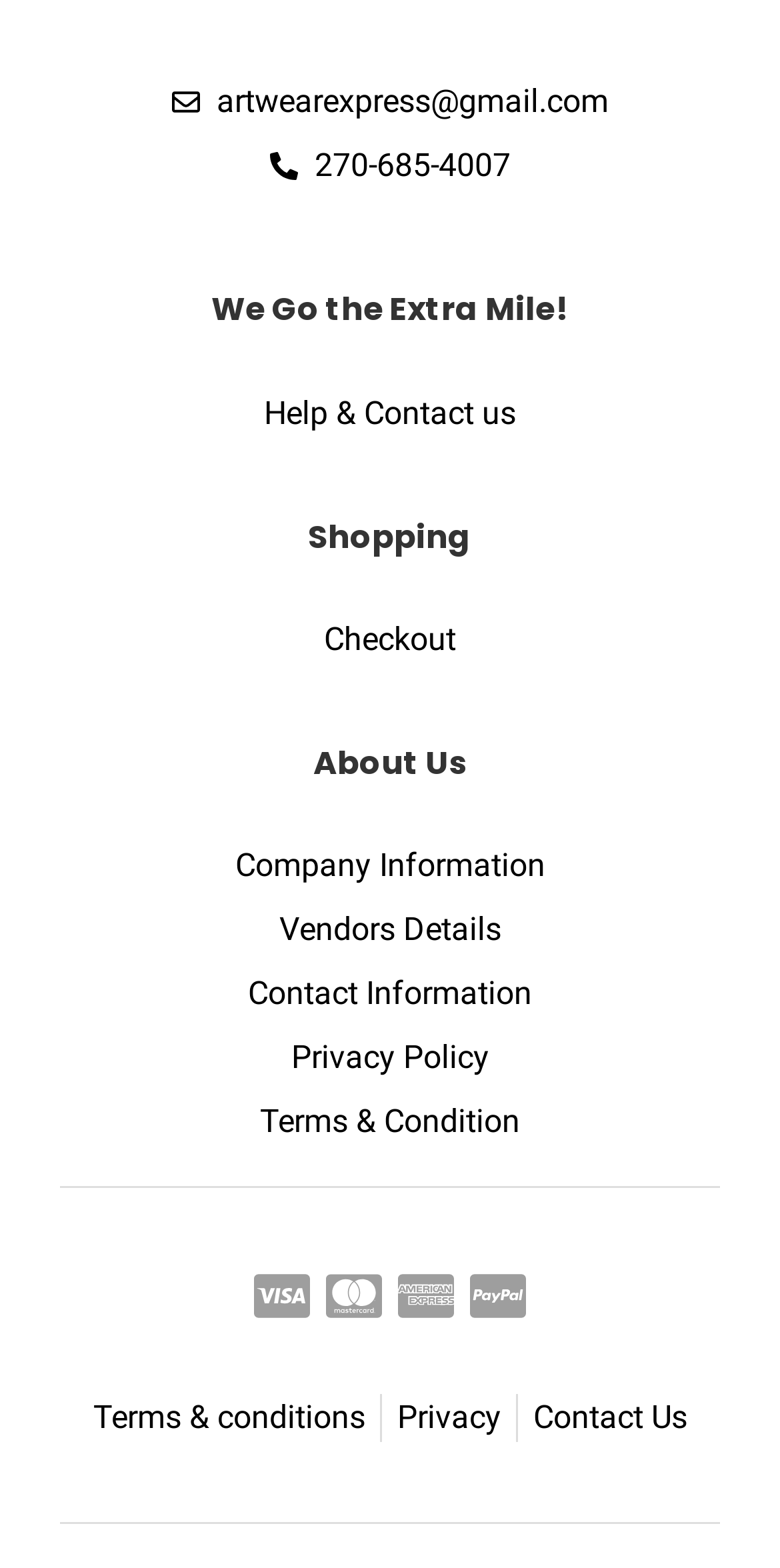Using the element description: "Vendors Details", determine the bounding box coordinates for the specified UI element. The coordinates should be four float numbers between 0 and 1, [left, top, right, bottom].

[0.077, 0.578, 0.923, 0.608]